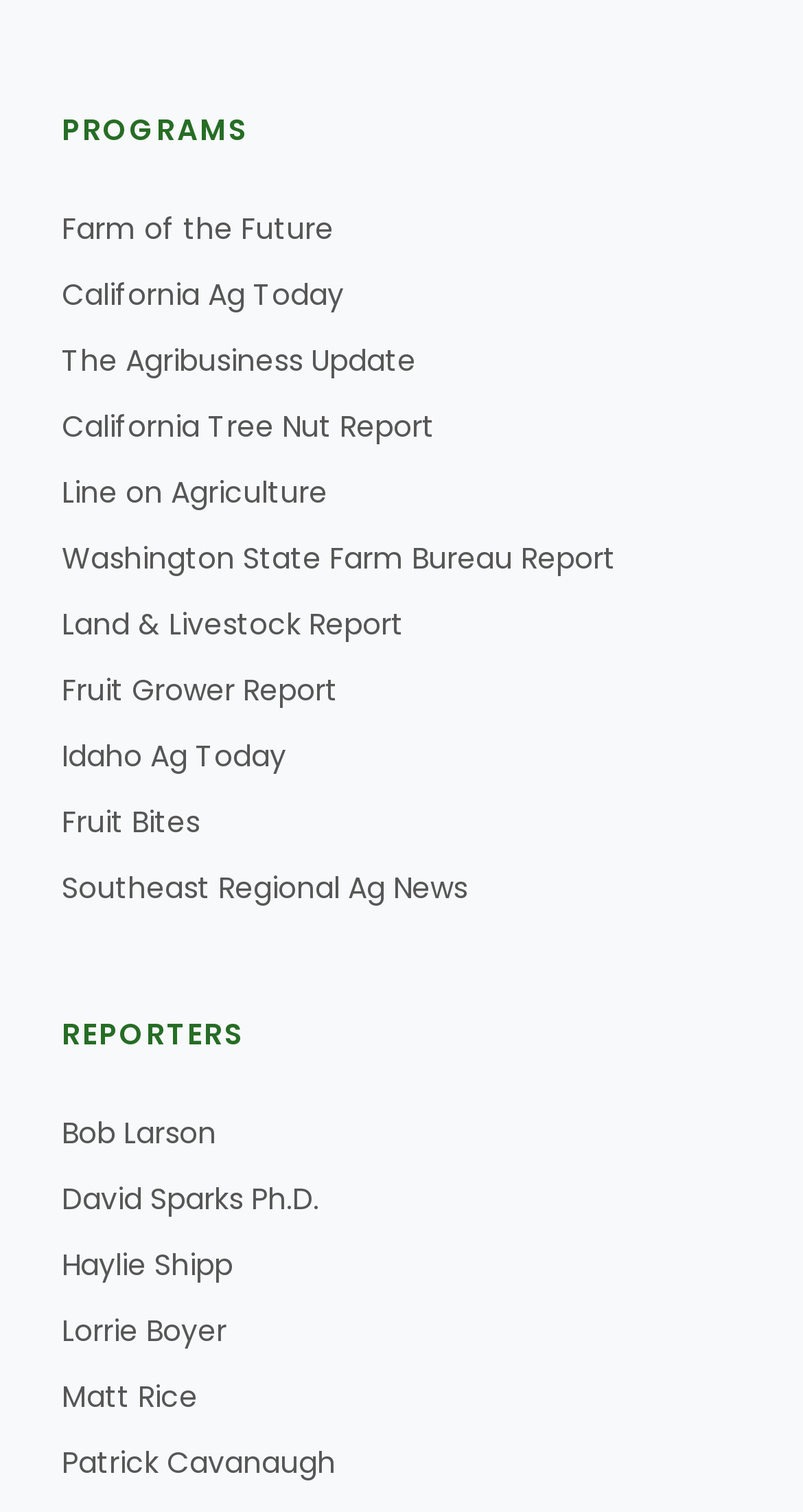Please find the bounding box coordinates for the clickable element needed to perform this instruction: "go to Patrick Cavanaugh's profile".

[0.077, 0.953, 0.418, 0.98]